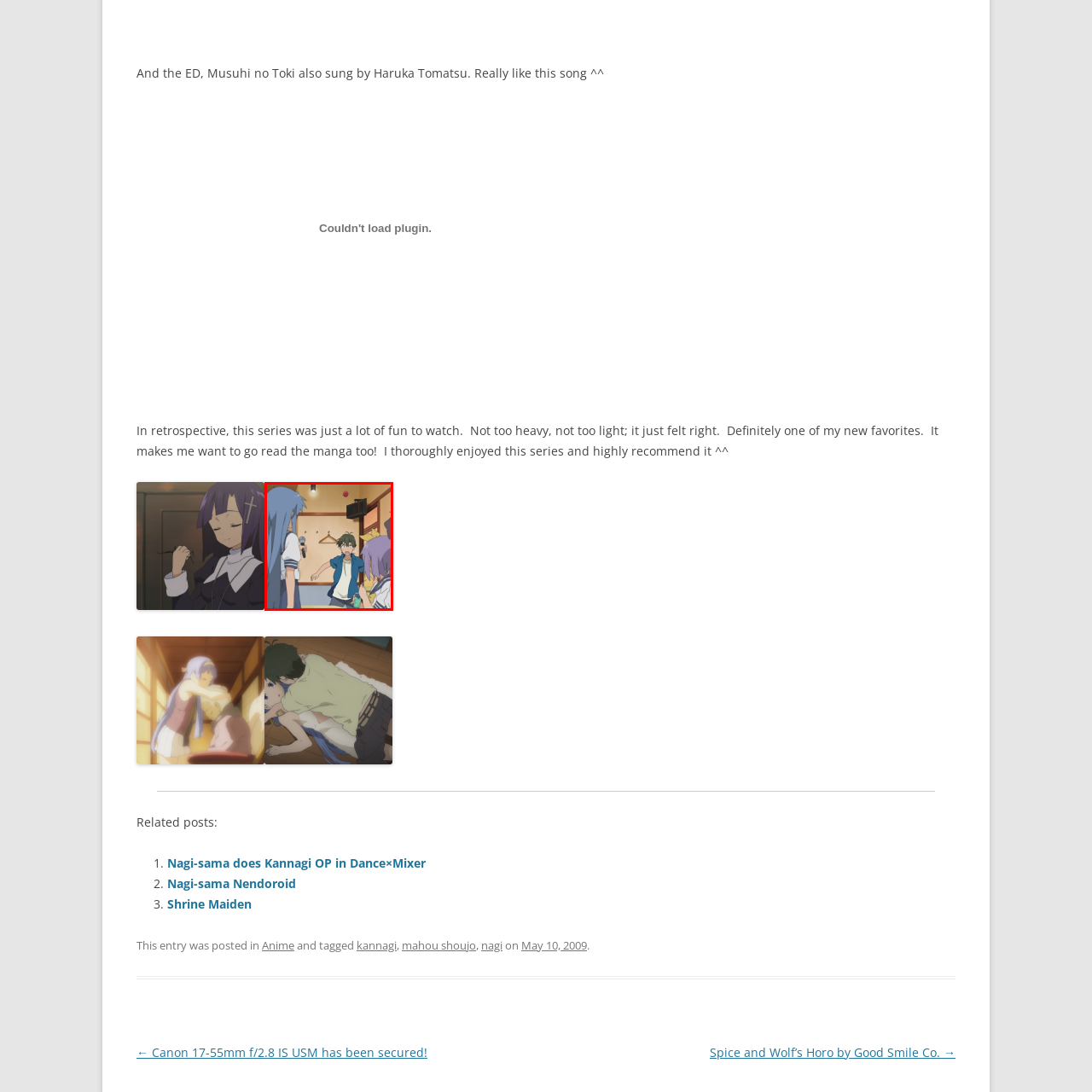What color is the girl's hair who is holding a microphone?
Focus on the area marked by the red bounding box and respond to the question with as much detail as possible.

The caption specifically mentions that the girl in the school uniform has long blue hair, which is a distinctive feature of her appearance.